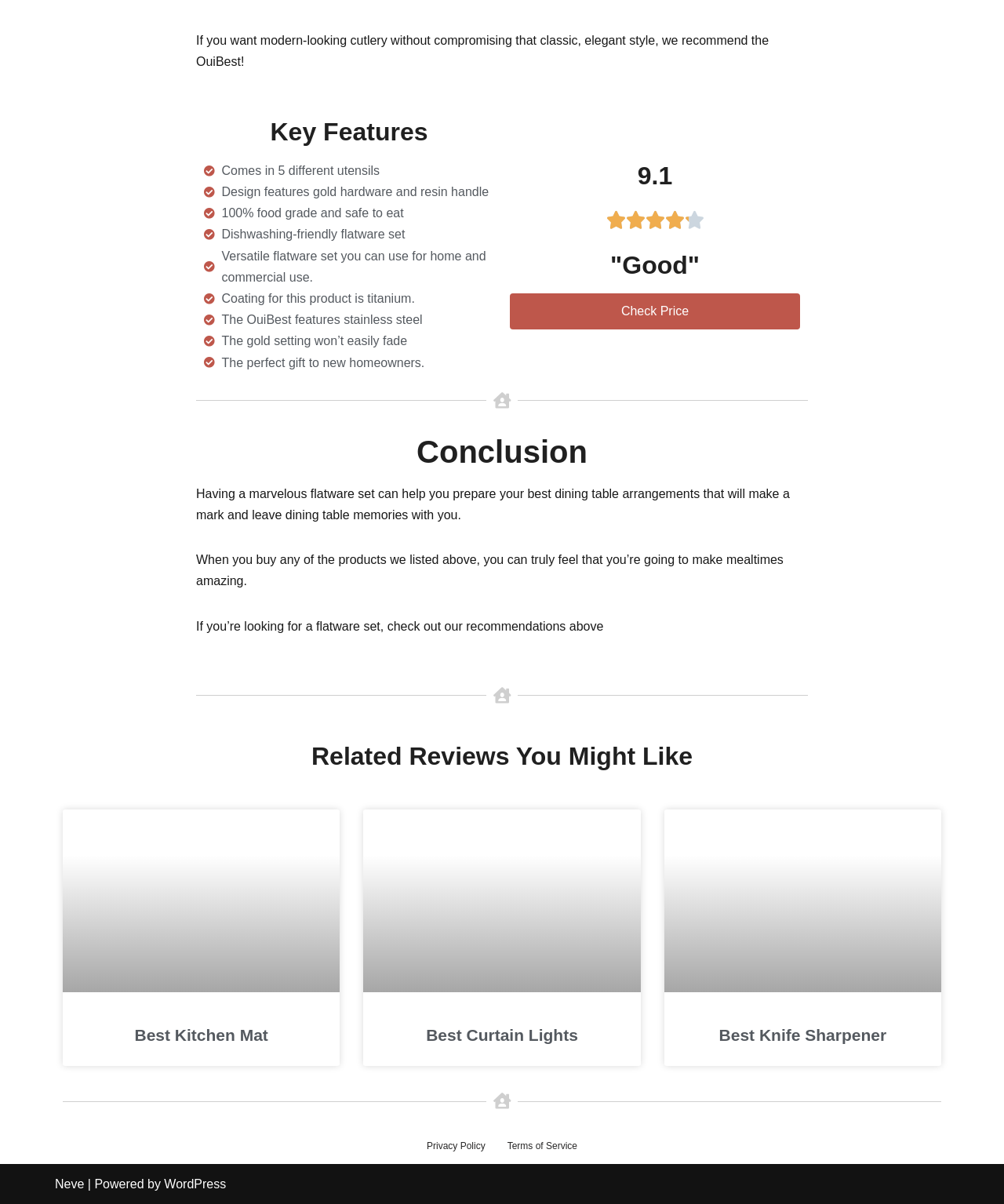Please identify the bounding box coordinates of where to click in order to follow the instruction: "Read related review on Best Knife Sharpener".

[0.716, 0.852, 0.883, 0.867]